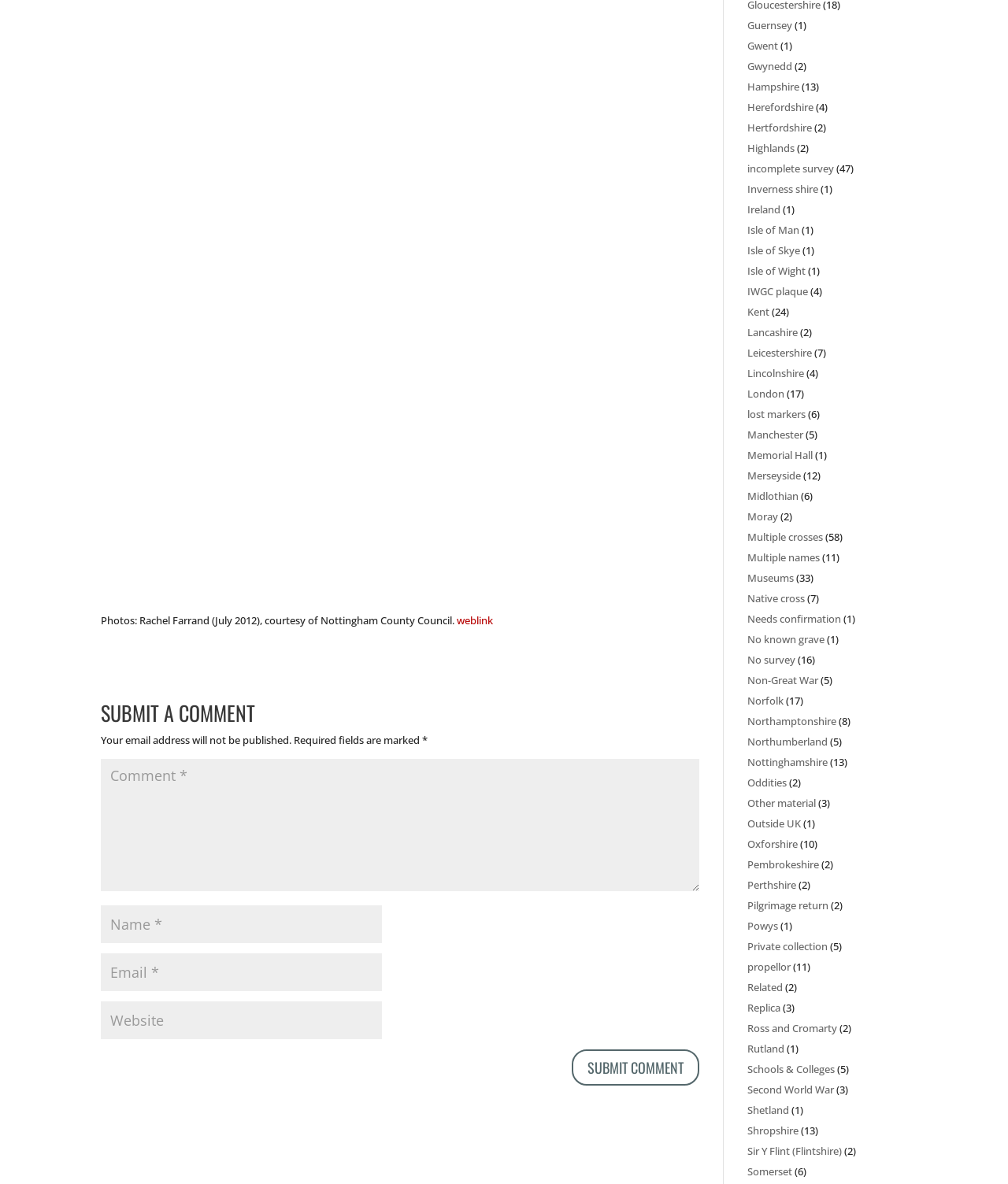Locate the UI element that matches the description input value="Name *" name="author" in the webpage screenshot. Return the bounding box coordinates in the format (top-left x, top-left y, bottom-right x, bottom-right y), with values ranging from 0 to 1.

[0.1, 0.765, 0.379, 0.797]